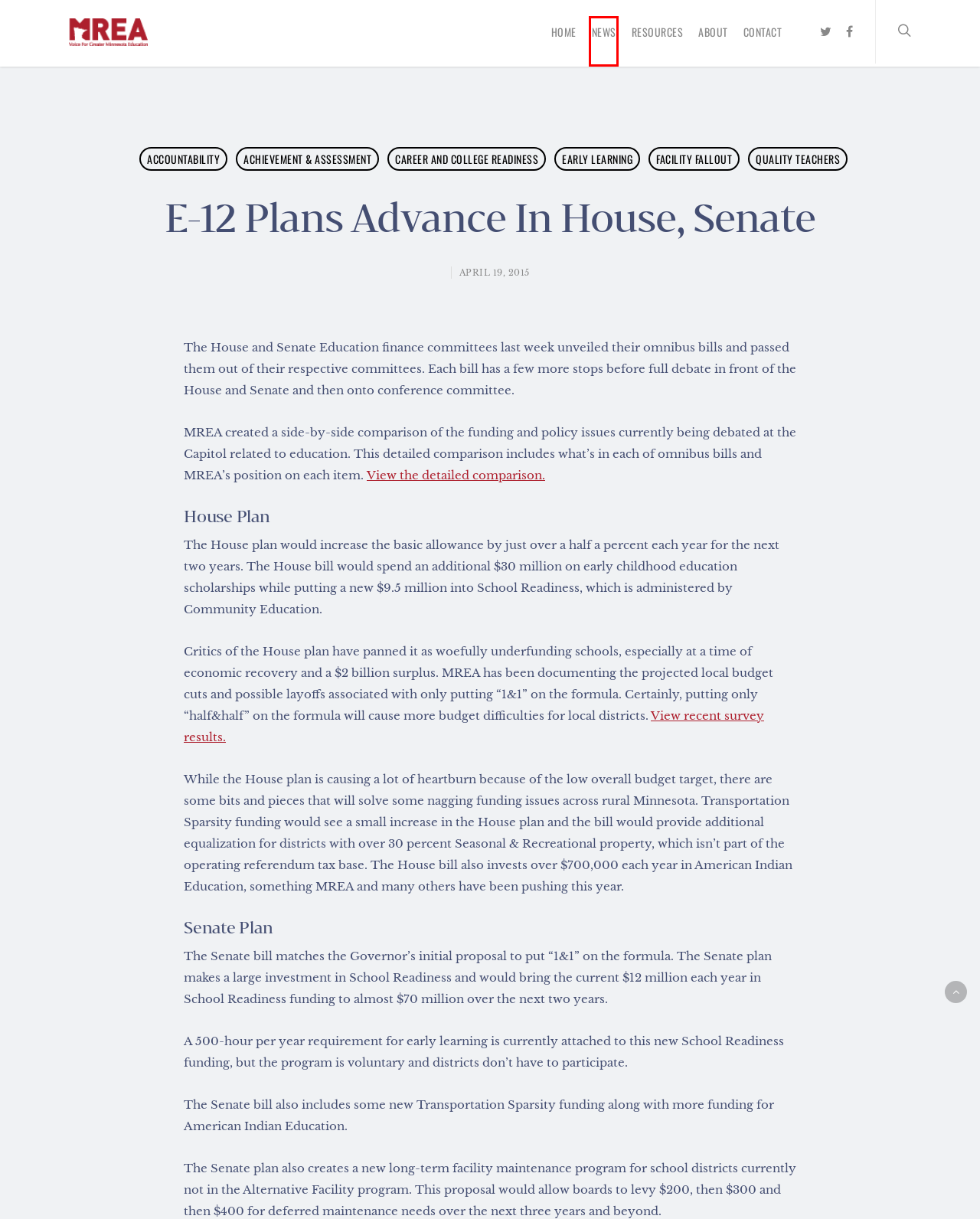Review the webpage screenshot provided, noting the red bounding box around a UI element. Choose the description that best matches the new webpage after clicking the element within the bounding box. The following are the options:
A. Early Learning |  MREA | Minnesota Rural Education Association
B. News |  MREA | Minnesota Rural Education Association
C. Contact |  MREA | Minnesota Rural Education Association
D. Achievement & Assessment |  MREA | Minnesota Rural Education Association
E. Career and College Readiness |  MREA | Minnesota Rural Education Association
F. MREA Calls for Fall Conference Proposals |  MREA | Minnesota Rural Education Association
G. Facility Fallout |  MREA | Minnesota Rural Education Association
H. MREA | Minnesota Rural Education Association

B